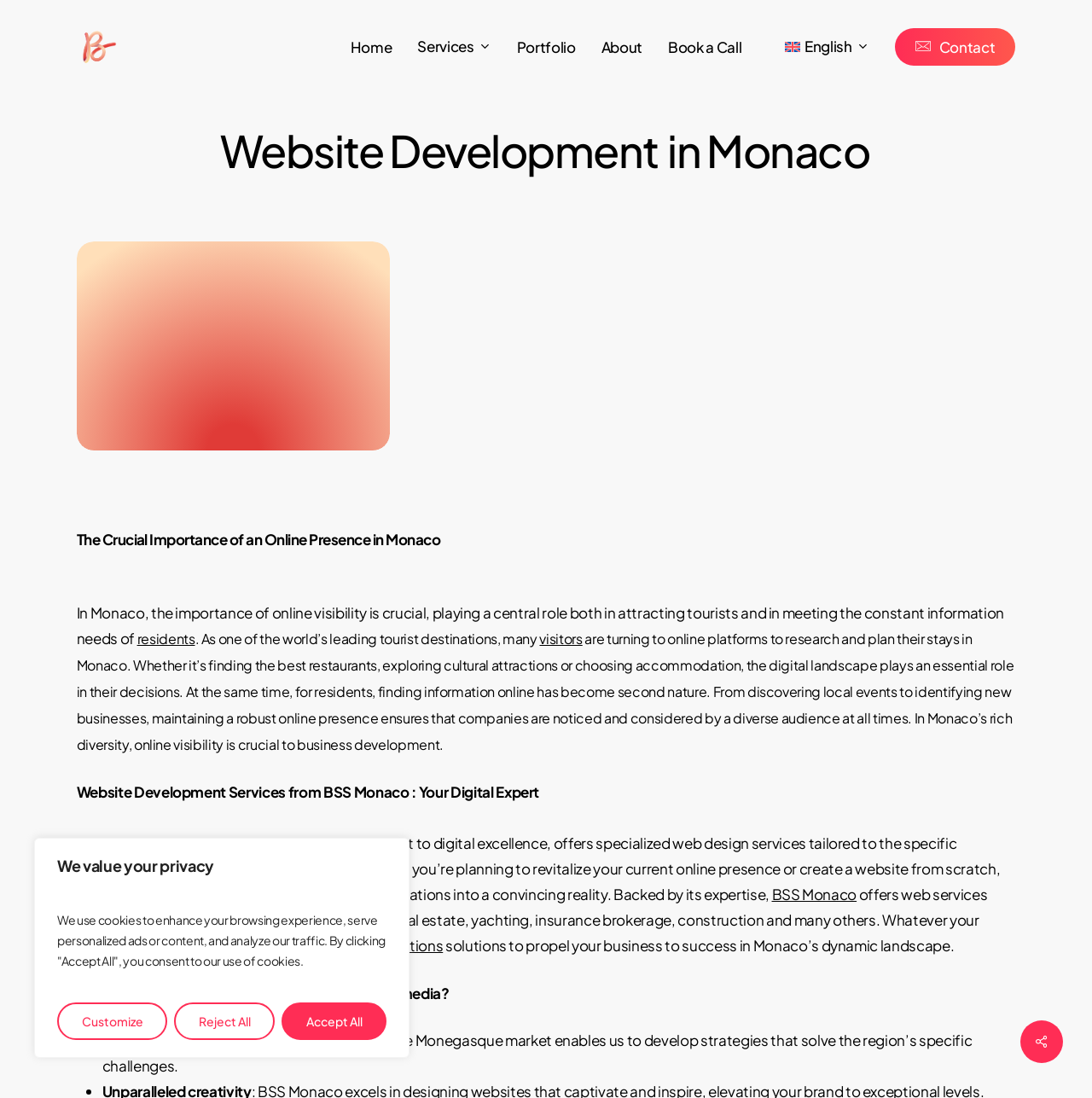Please examine the image and answer the question with a detailed explanation:
What services does BSS Monaco offer?

BSS Monaco offers specialized web design services tailored to the specific requirements of the Monegasque market, as mentioned in the text 'BSS Monaco, driven by an unwavering commitment to digital excellence, offers specialized web design services tailored to the specific requirements of the Monegasque market'.